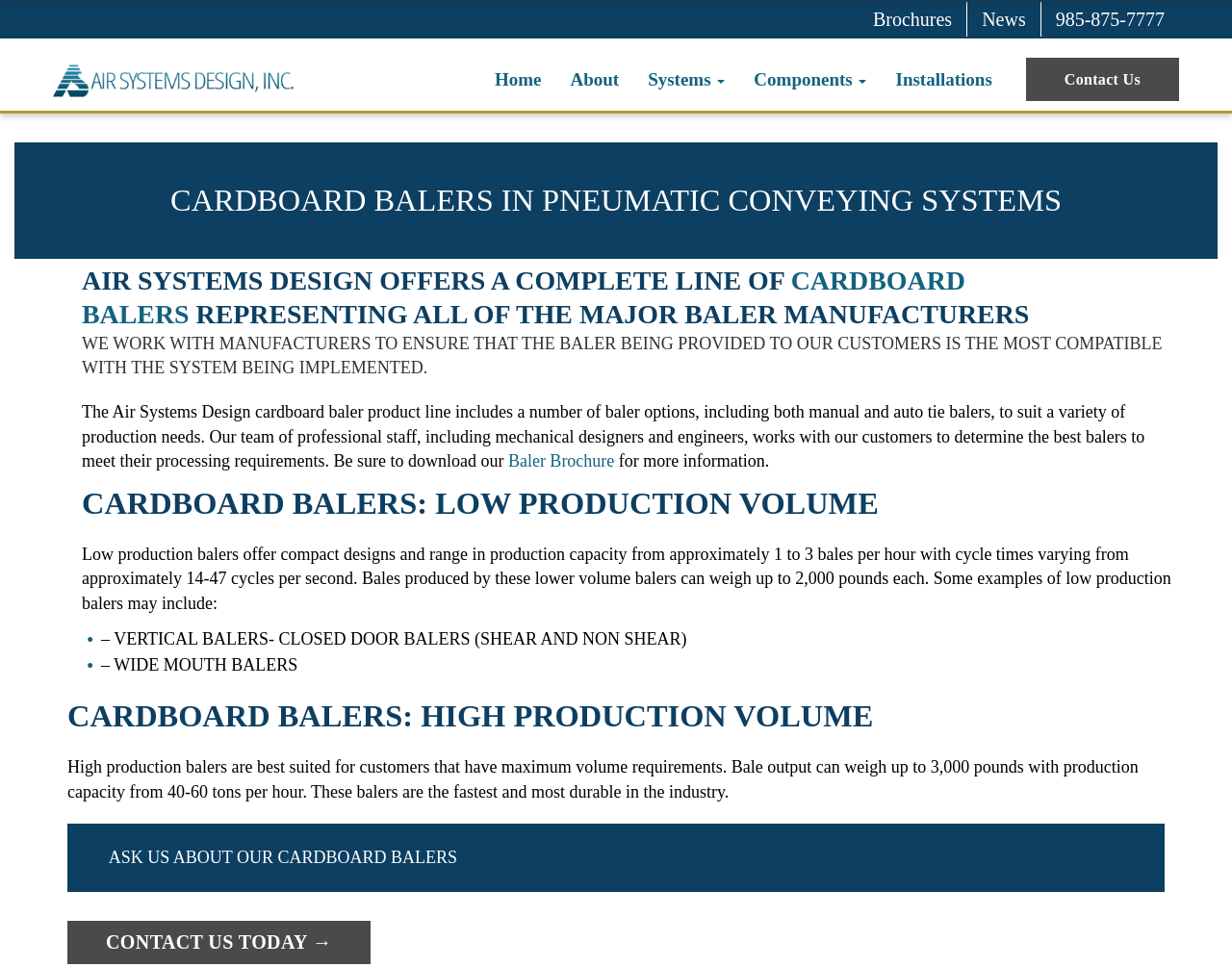What is the phone number to contact Air Systems Design?
Please answer the question with as much detail and depth as you can.

I found the phone number by looking at the link element with the text '985-875-7777' which is located at the top of the webpage.